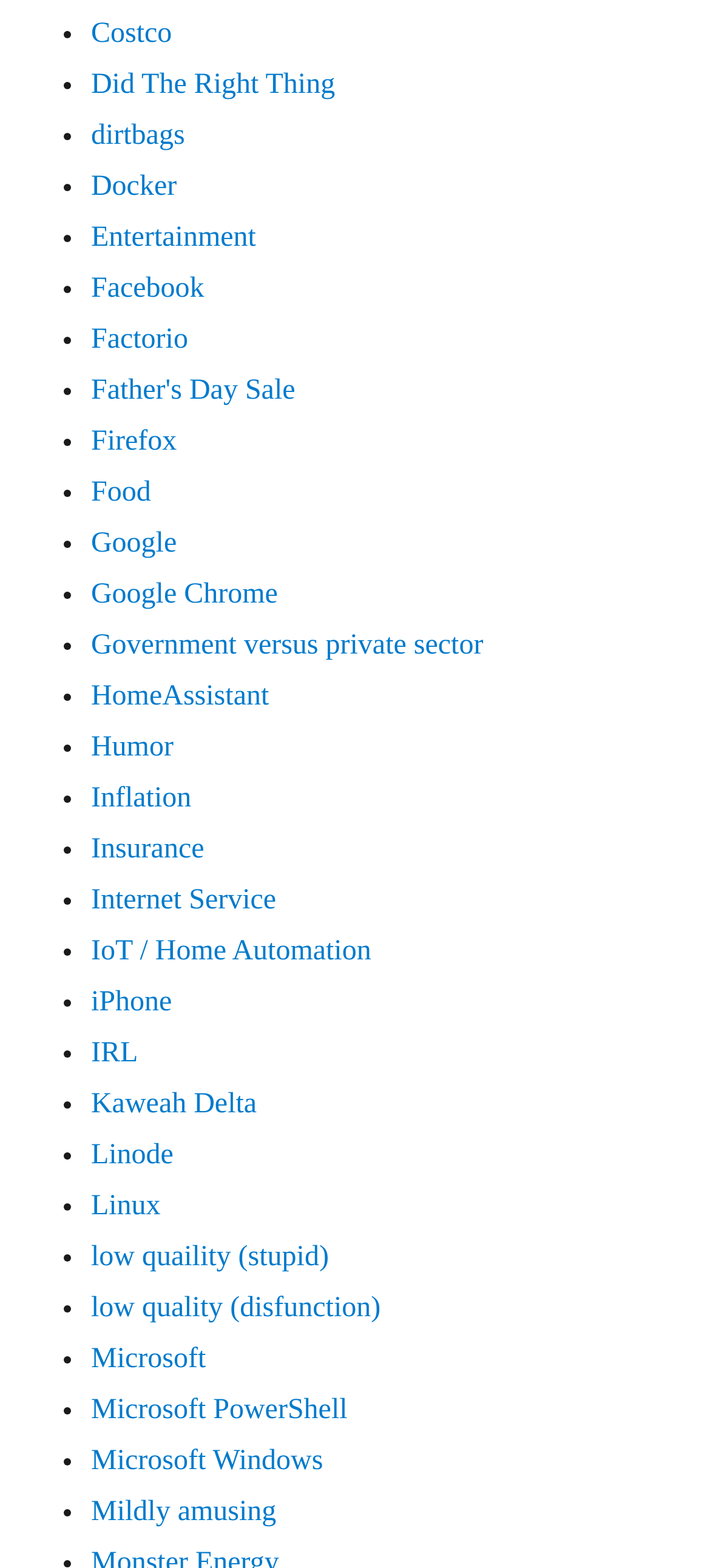Please find the bounding box coordinates of the section that needs to be clicked to achieve this instruction: "Go to the Google Chrome page".

[0.128, 0.369, 0.391, 0.389]